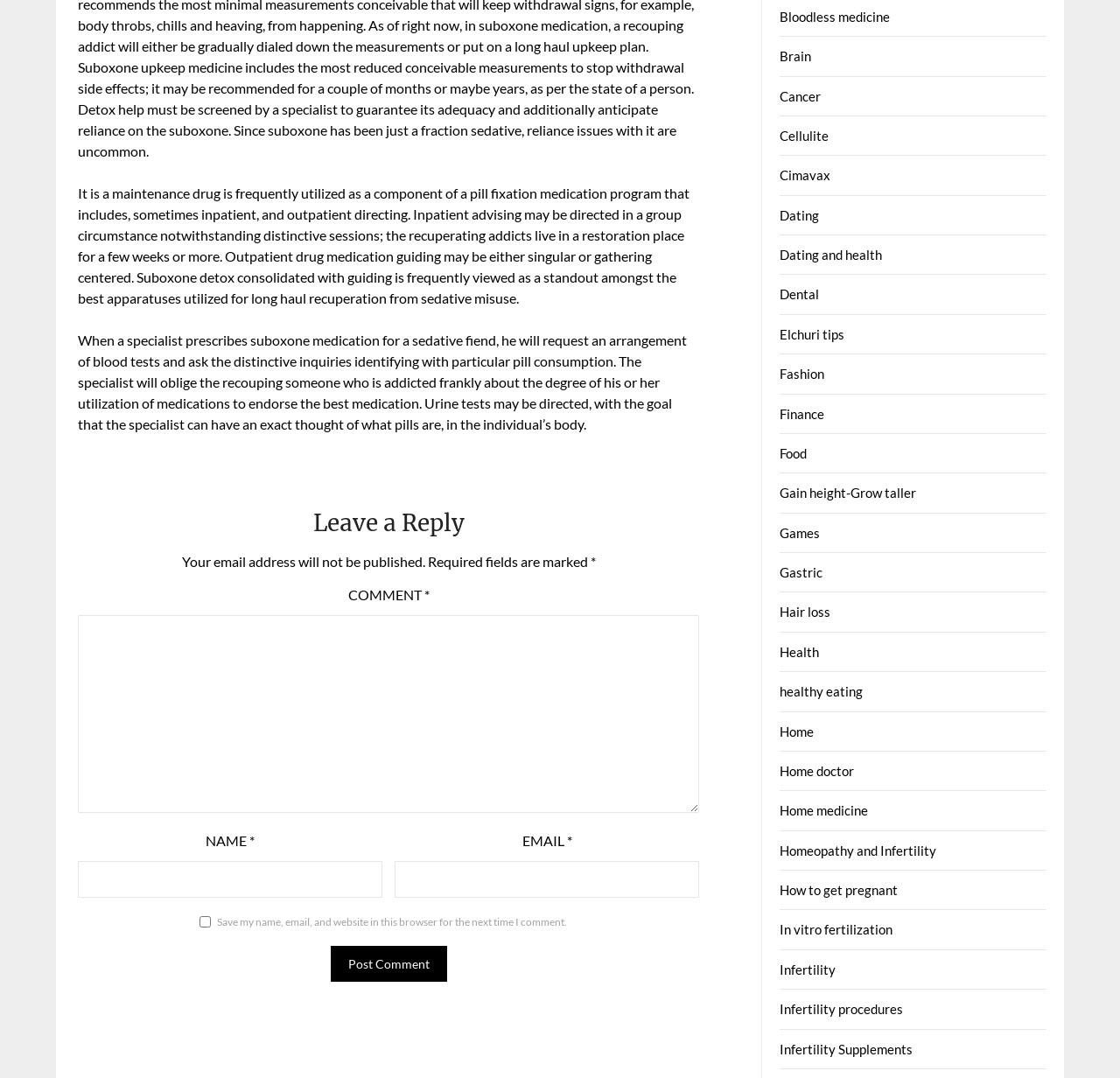Give the bounding box coordinates for the element described as: "parent_node: EMAIL * aria-describedby="email-notes" name="email"".

[0.353, 0.799, 0.624, 0.833]